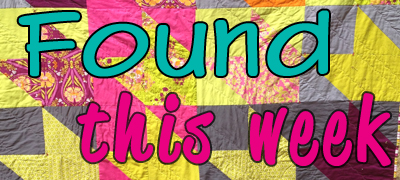What color is the word 'Found' highlighted in?
Refer to the image and answer the question using a single word or phrase.

Turquoise